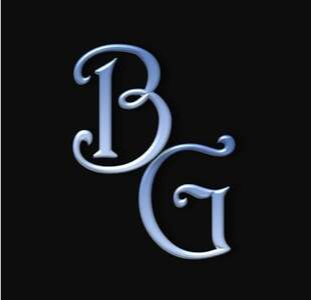What type of branding approach is reflected in the logo?
Examine the screenshot and reply with a single word or phrase.

Sophisticated and creative